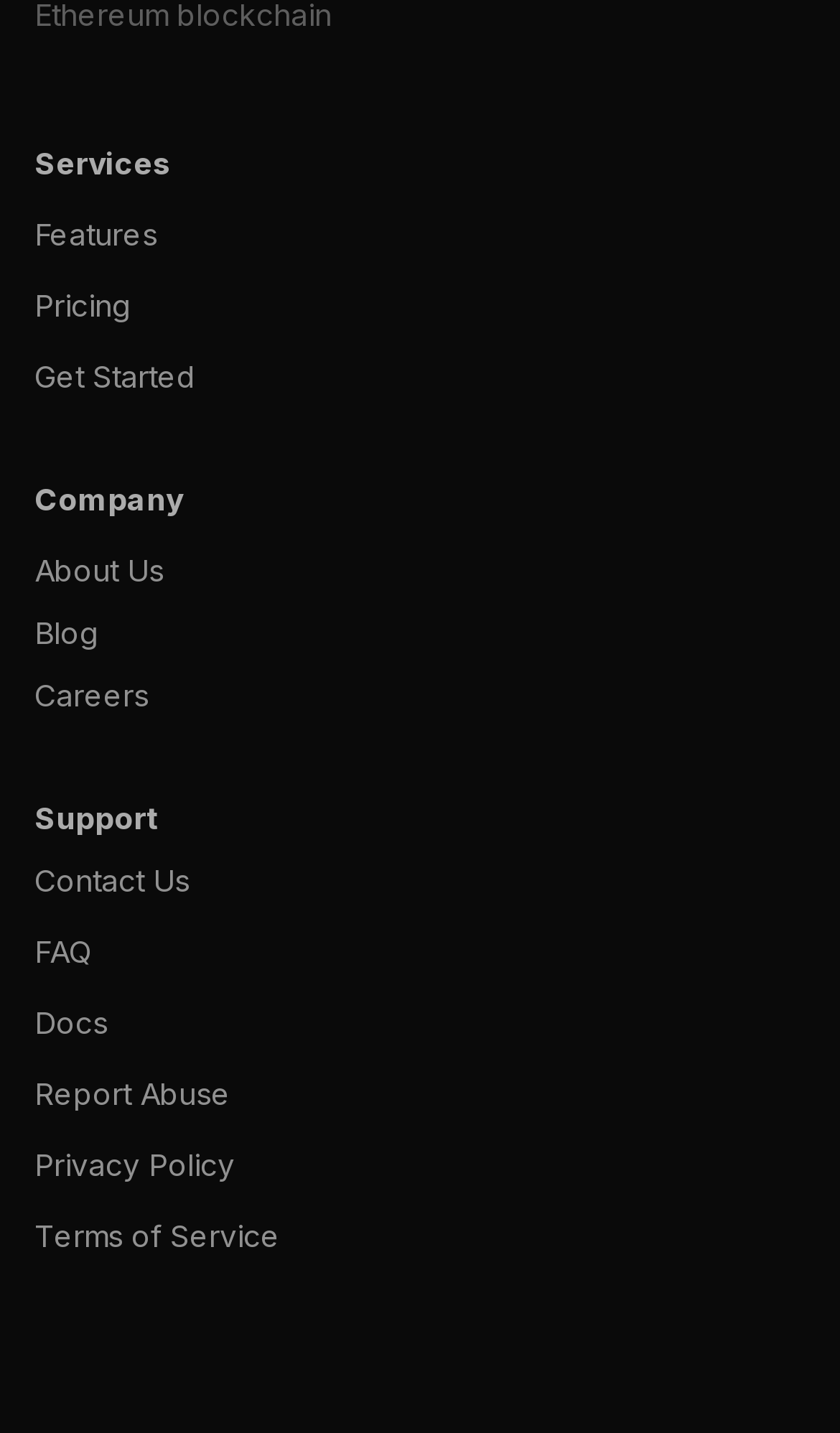Answer this question in one word or a short phrase: How many headings are on the webpage?

3